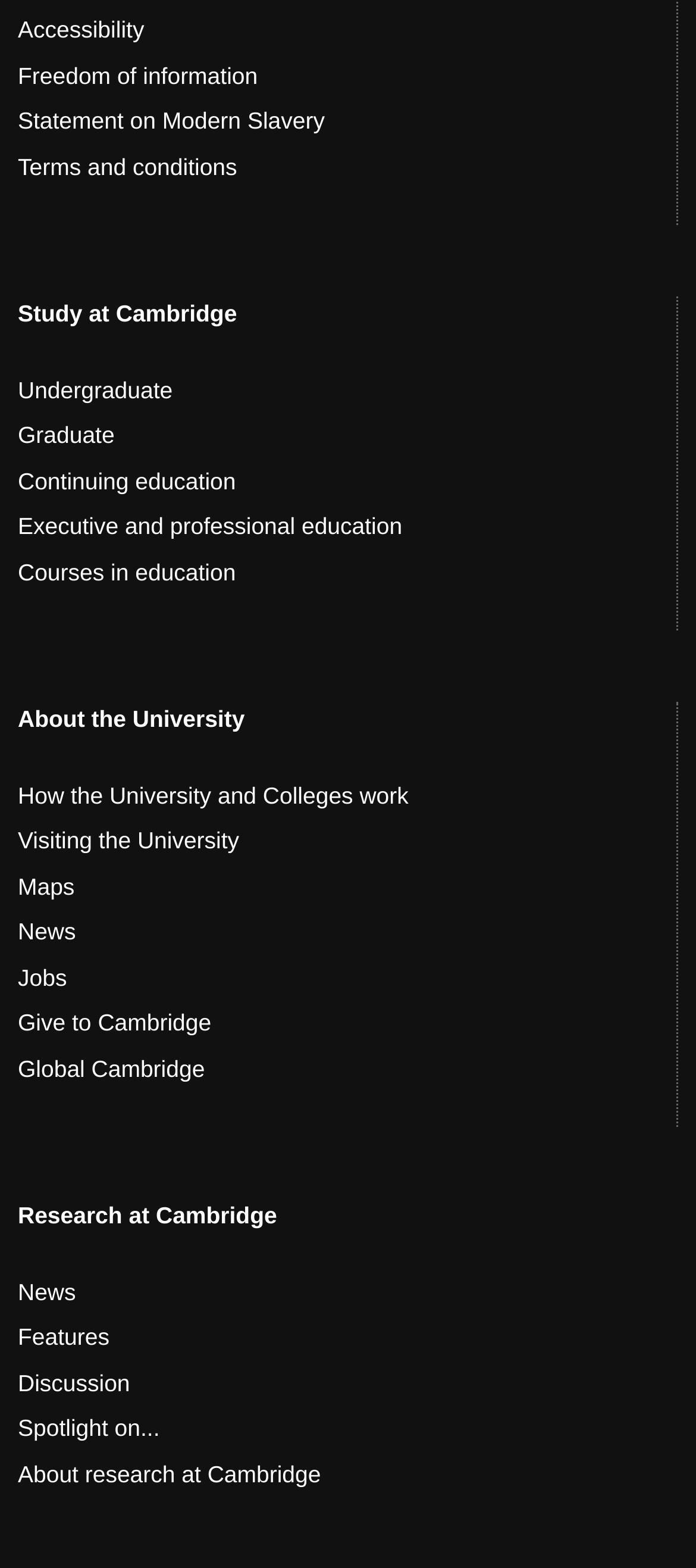Find the bounding box coordinates of the clickable region needed to perform the following instruction: "Explore global Cambridge". The coordinates should be provided as four float numbers between 0 and 1, i.e., [left, top, right, bottom].

[0.026, 0.673, 0.294, 0.69]